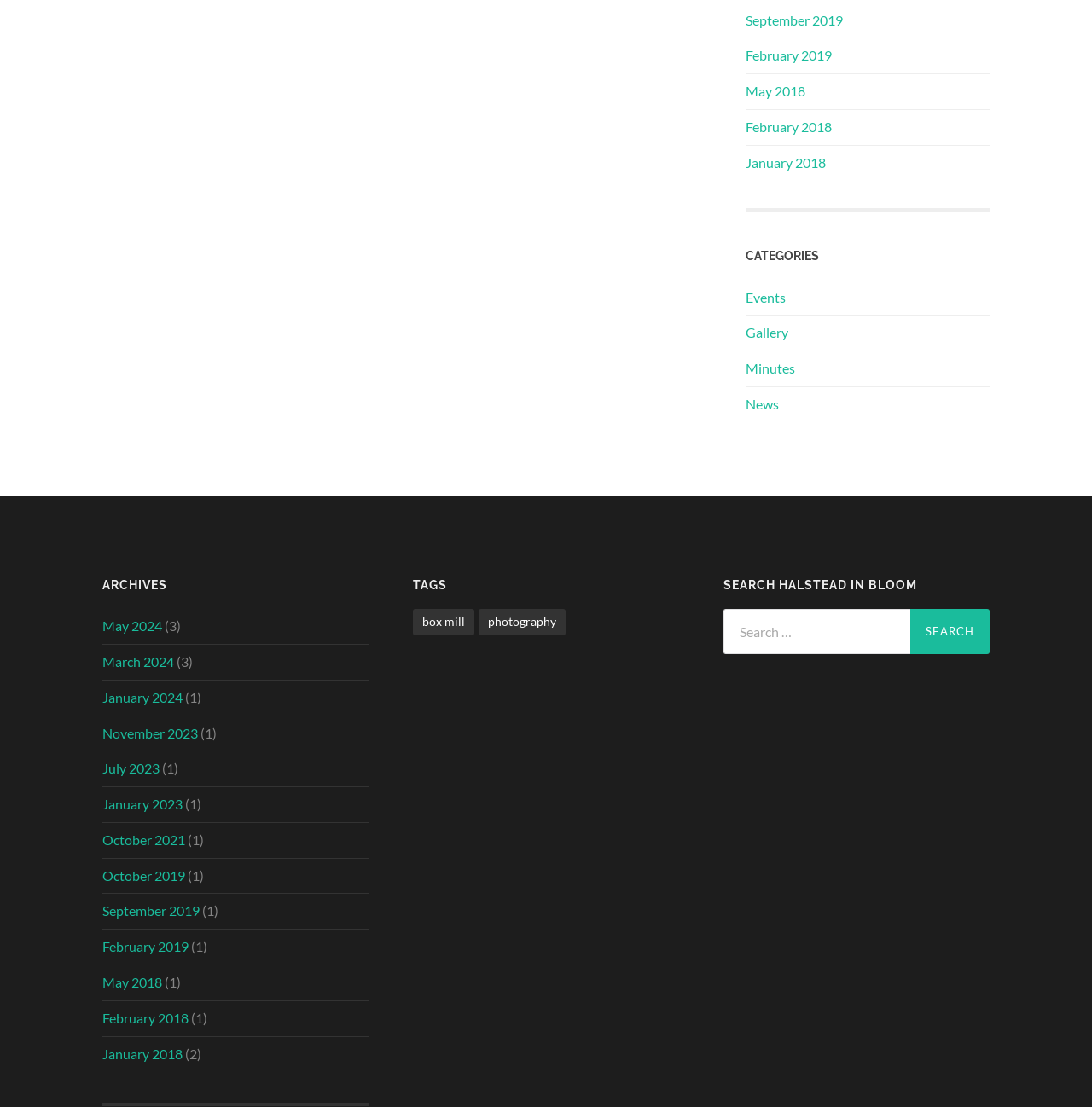Using the description "parent_node: Search for: value="Search"", predict the bounding box of the relevant HTML element.

[0.834, 0.55, 0.906, 0.591]